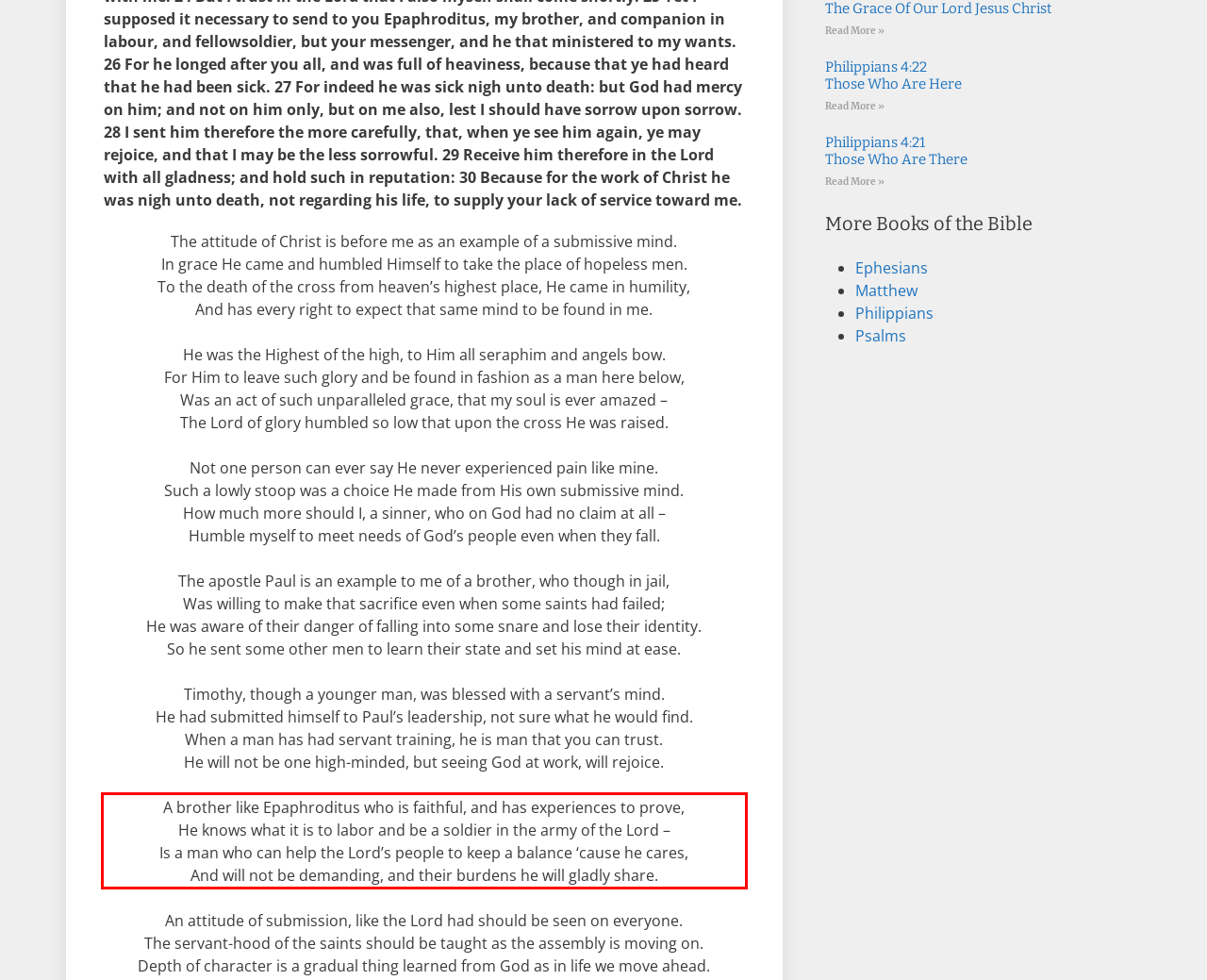View the screenshot of the webpage and identify the UI element surrounded by a red bounding box. Extract the text contained within this red bounding box.

A brother like Epaphroditus who is faithful, and has experiences to prove, He knows what it is to labor and be a soldier in the army of the Lord – Is a man who can help the Lord’s people to keep a balance ‘cause he cares, And will not be demanding, and their burdens he will gladly share.